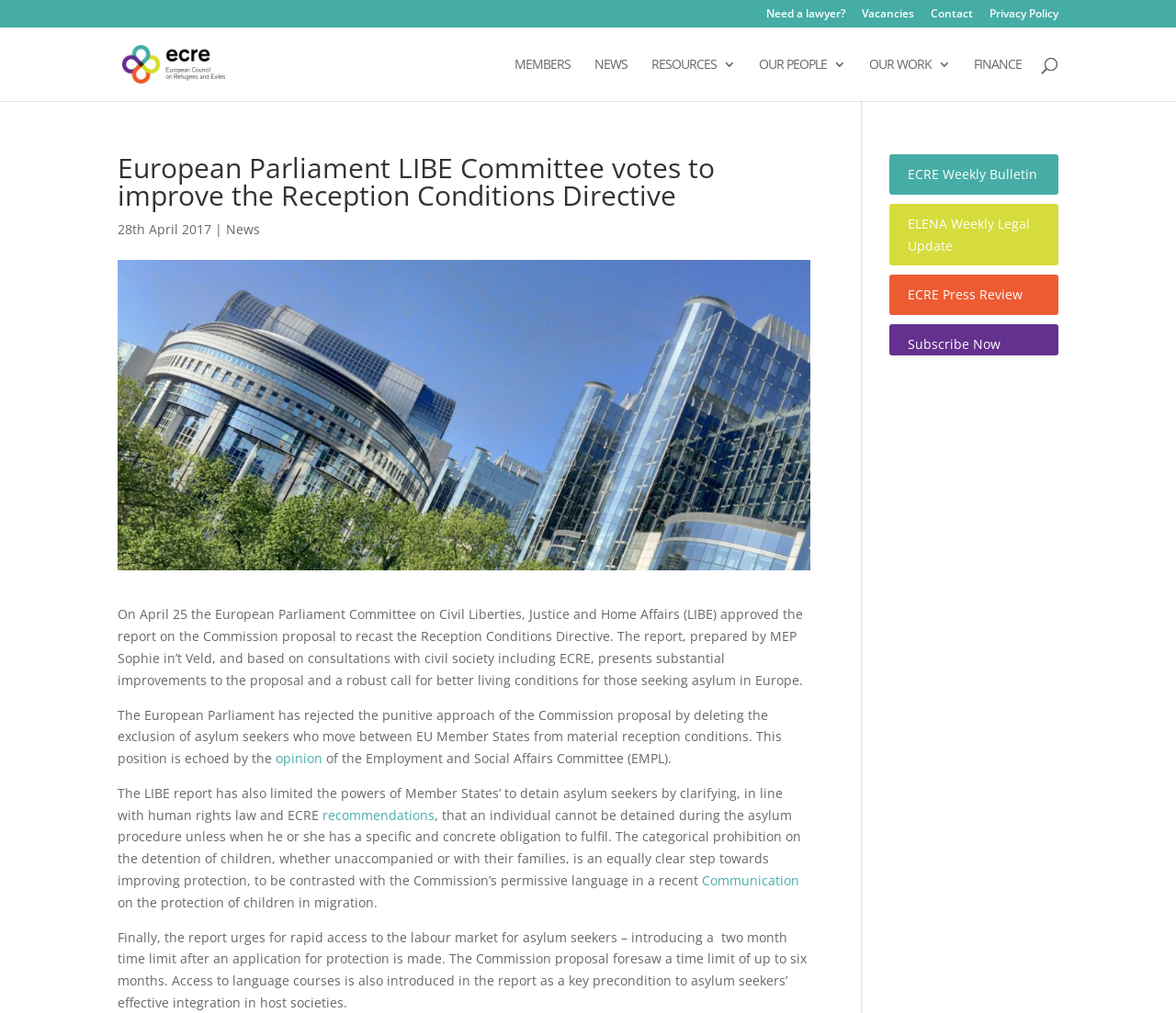Please identify the bounding box coordinates for the region that you need to click to follow this instruction: "Check the finance section".

[0.828, 0.057, 0.869, 0.1]